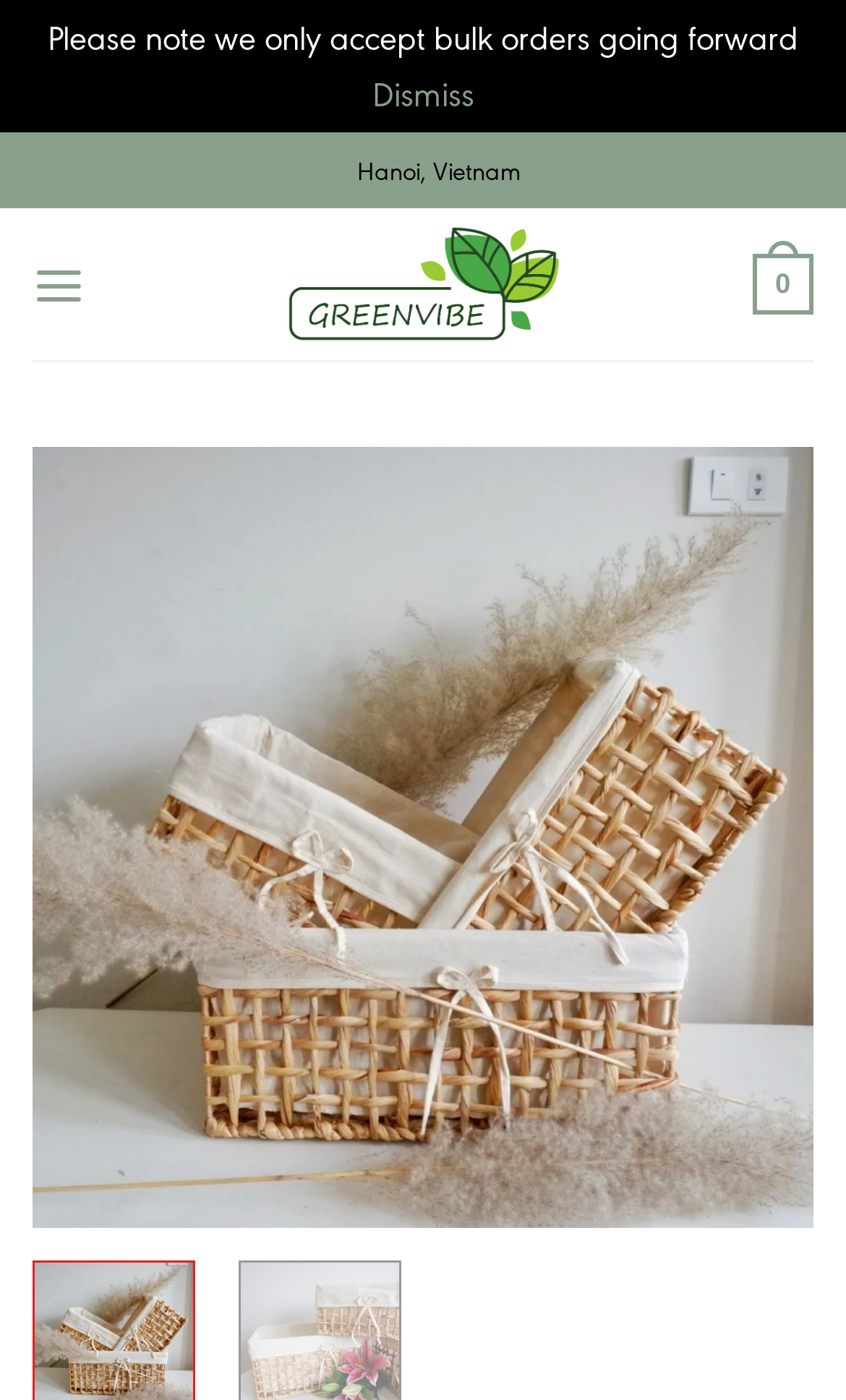What is the name of the company?
Provide a detailed and extensive answer to the question.

I found the name of the company by looking at the link element that says 'Greenvibe Ltd' which is located above the image element with the same name.